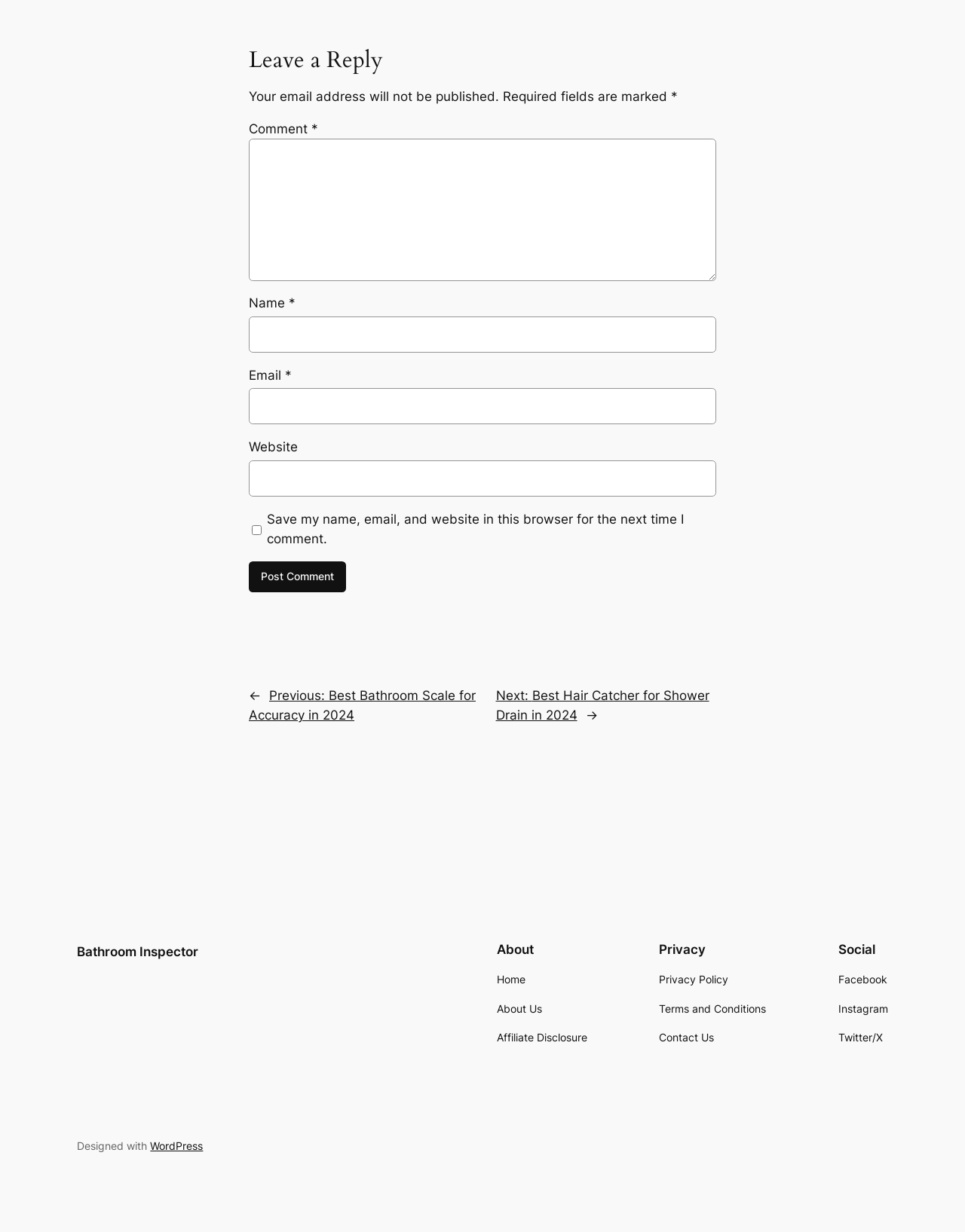What is the purpose of the comment section?
Please provide a single word or phrase as your answer based on the screenshot.

Leave a reply